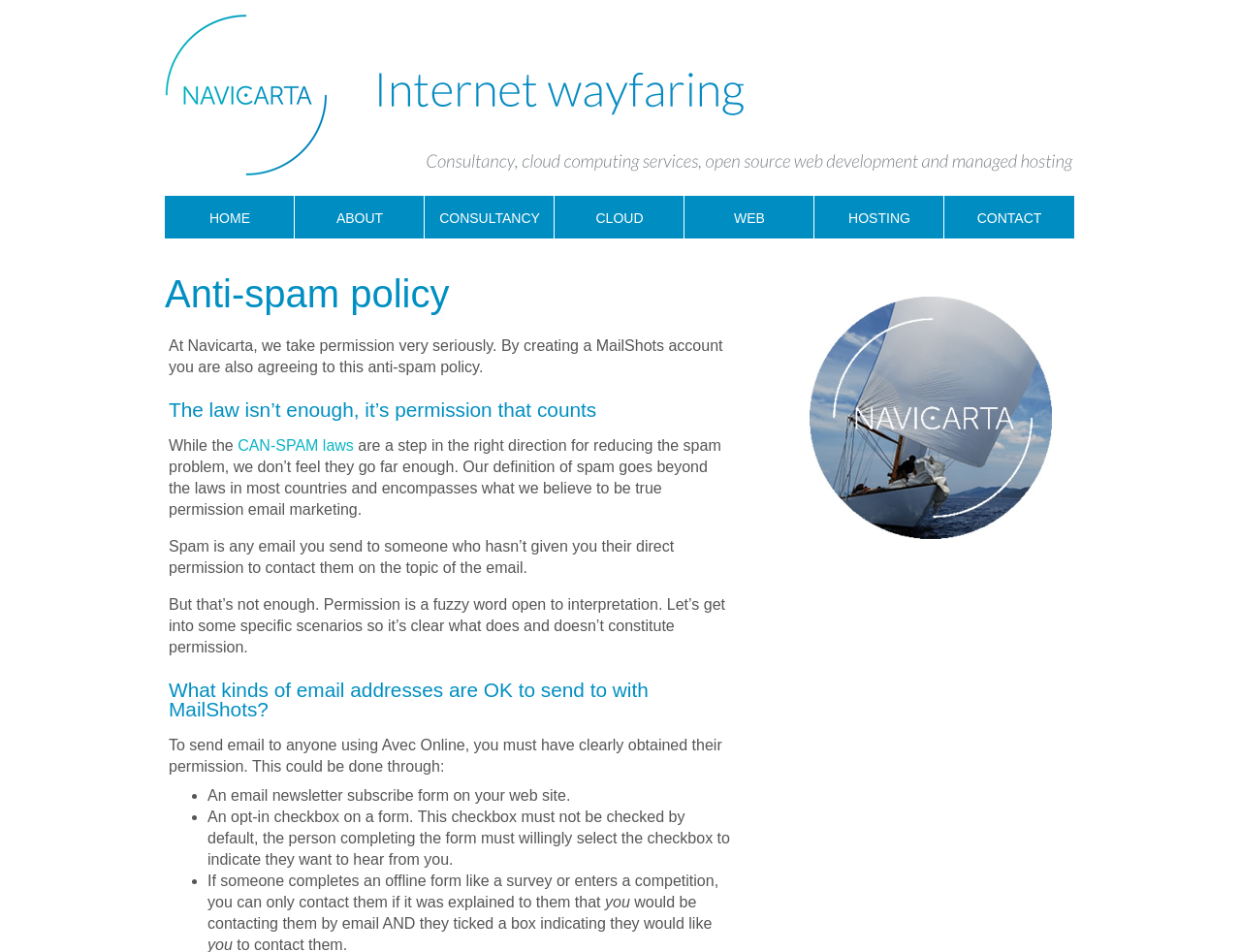Detail the webpage's structure and highlights in your description.

The webpage is about Navicarta's anti-spam policy. At the top, there is a navigation menu with links to "Home", "ABOUT", "CONSULTANCY", "CLOUD", "WEB", "HOSTING", and "CONTACT". Below the navigation menu, there is a logo of Navicarta on the right side.

The main content of the webpage is divided into sections, each with a heading. The first section is titled "Anti-spam policy" and explains that Navicarta takes permission very seriously and that creating a MailShots account implies agreement to this anti-spam policy.

The next section is titled "The law isn’t enough, it’s permission that counts" and discusses how Navicarta's definition of spam goes beyond the laws in most countries. It explains that spam is any email sent to someone who hasn’t given direct permission to contact them on the topic of the email.

The following section is titled "What kinds of email addresses are OK to send to with MailShots?" and explains that to send email to anyone using MailShots, you must have clearly obtained their permission. It provides examples of how permission can be obtained, such as through an email newsletter subscribe form on a website, an opt-in checkbox on a form, or an offline form with clear explanation and consent.

Throughout the webpage, there are several paragraphs of text explaining Navicarta's anti-spam policy in detail.